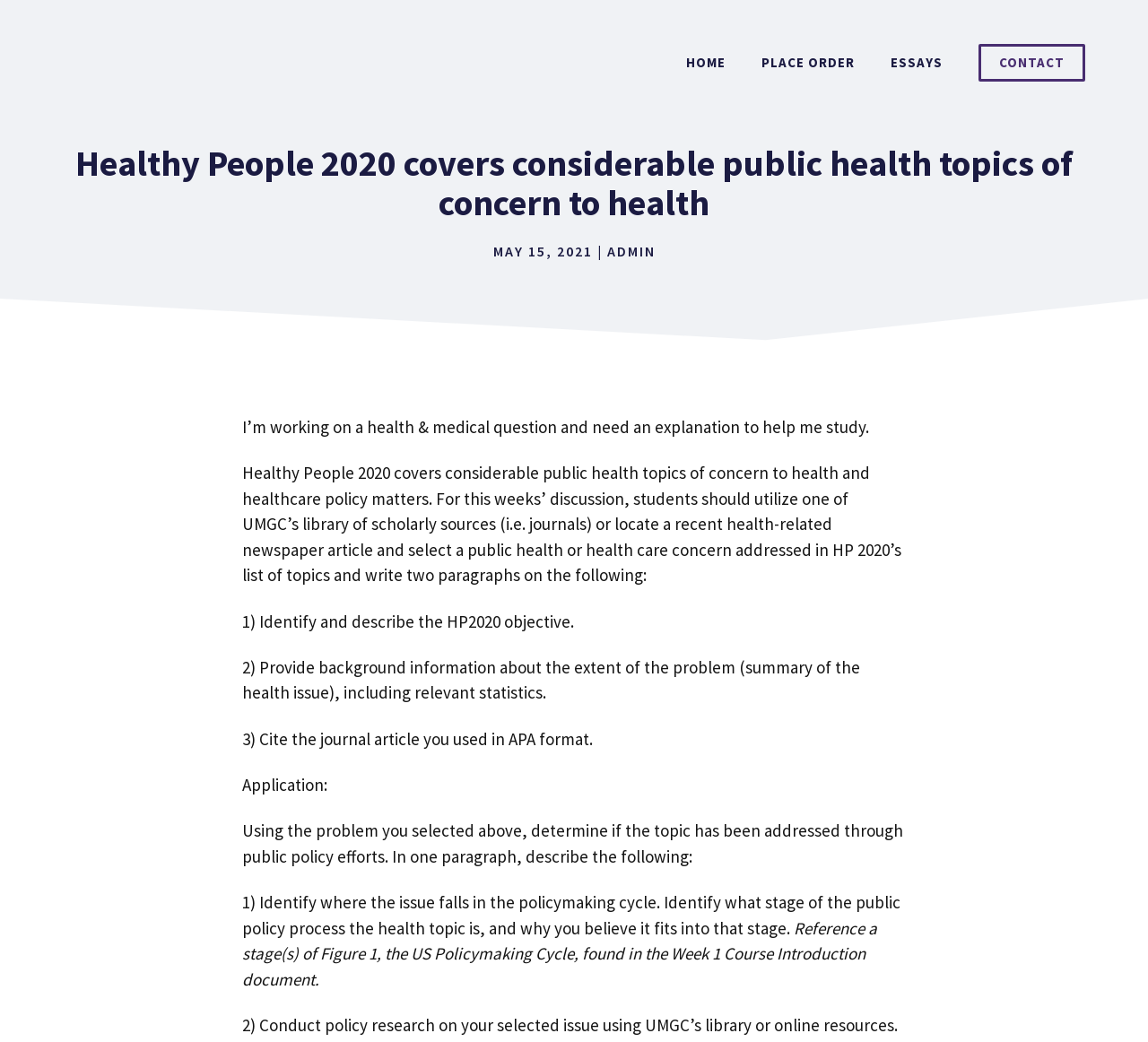Refer to the screenshot and answer the following question in detail:
What is the purpose of the discussion?

The purpose of the discussion is to help the student study health topics, specifically Healthy People 2020, by utilizing scholarly sources or recent health-related newspaper articles and writing two paragraphs on a selected public health or healthcare concern.